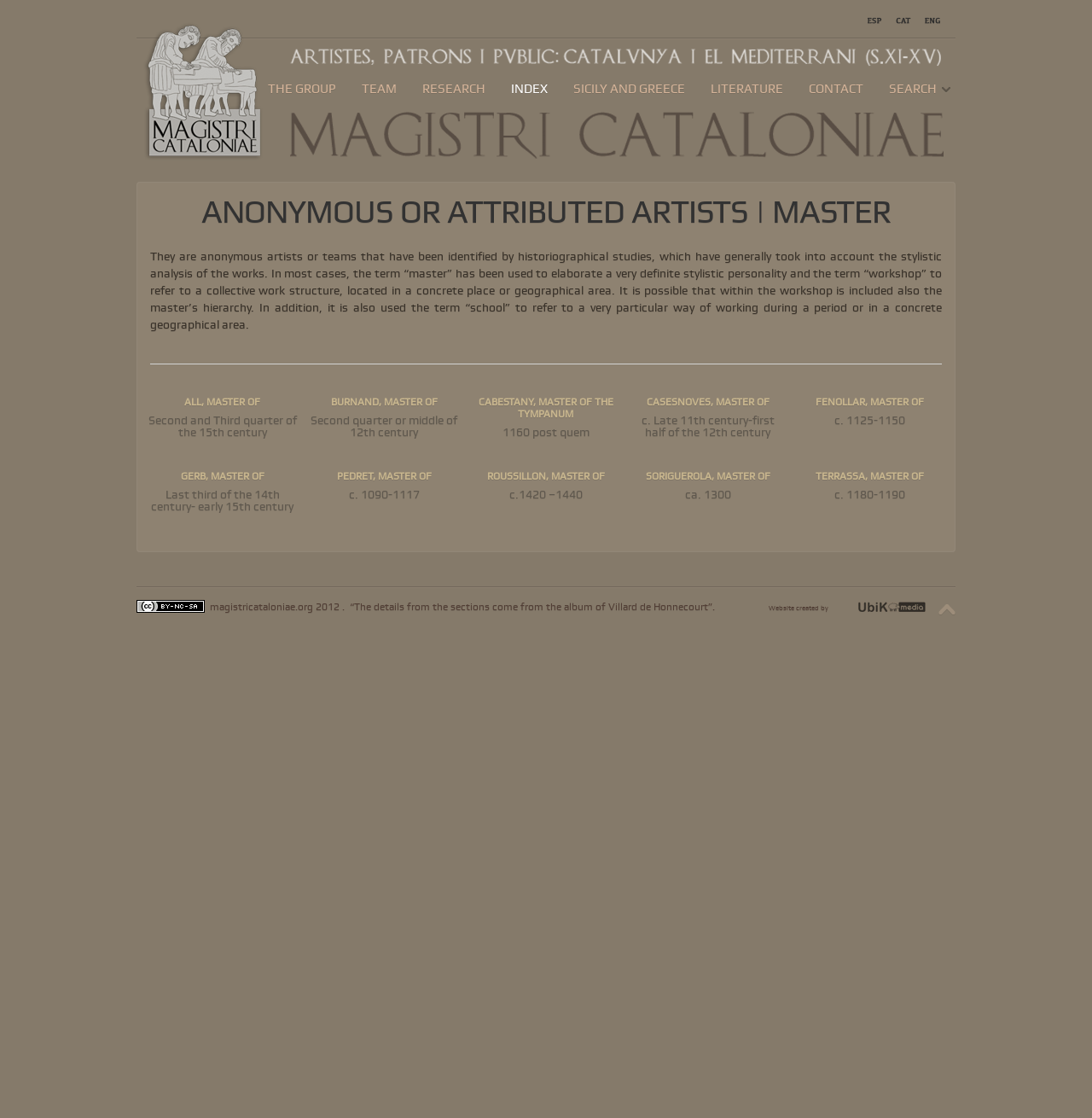Identify the bounding box coordinates of the element to click to follow this instruction: 'Go to THE GROUP'. Ensure the coordinates are four float values between 0 and 1, provided as [left, top, right, bottom].

[0.238, 0.069, 0.316, 0.092]